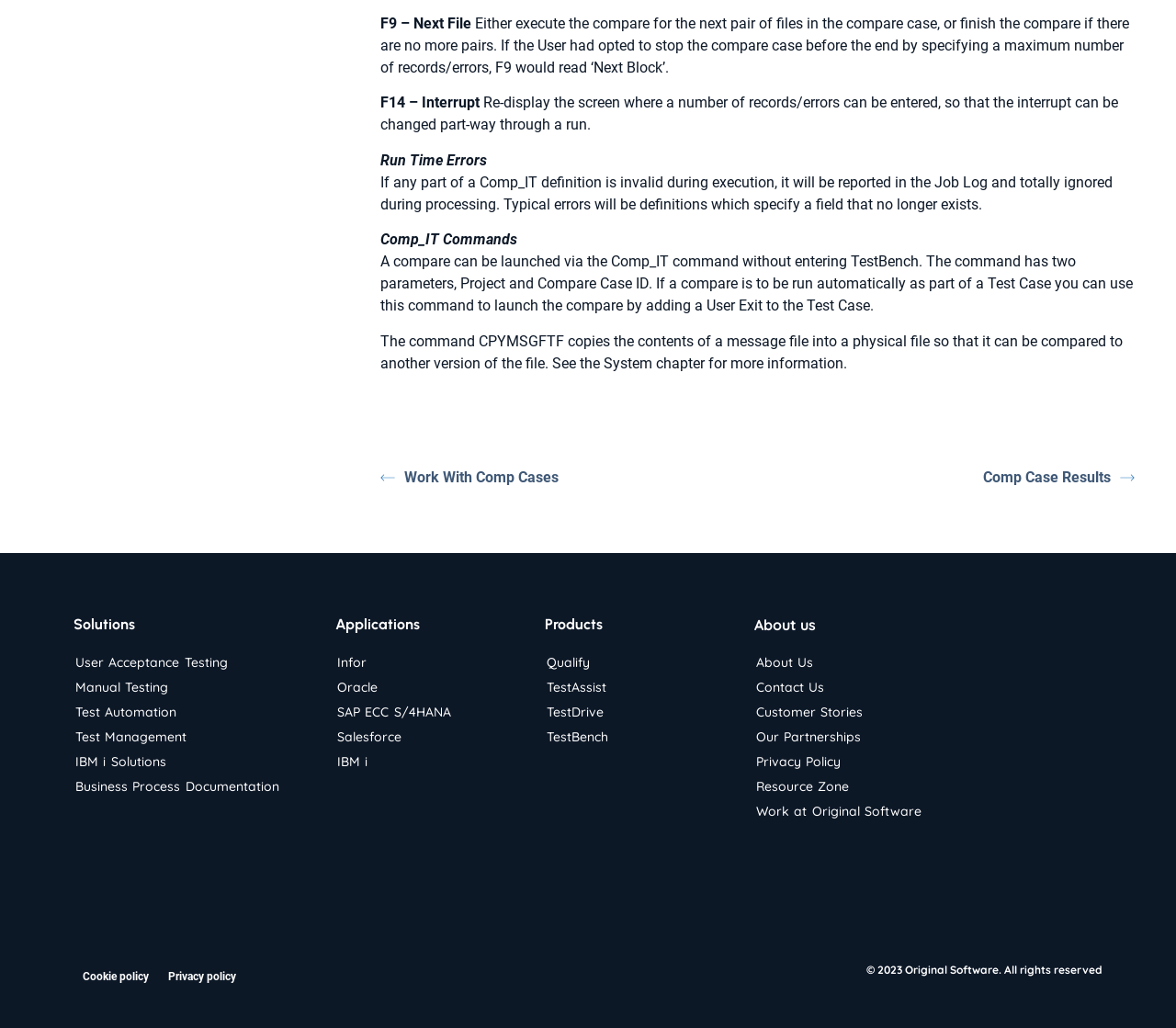Please provide a one-word or short phrase answer to the question:
What is the name of the command to launch a compare?

Comp_IT command